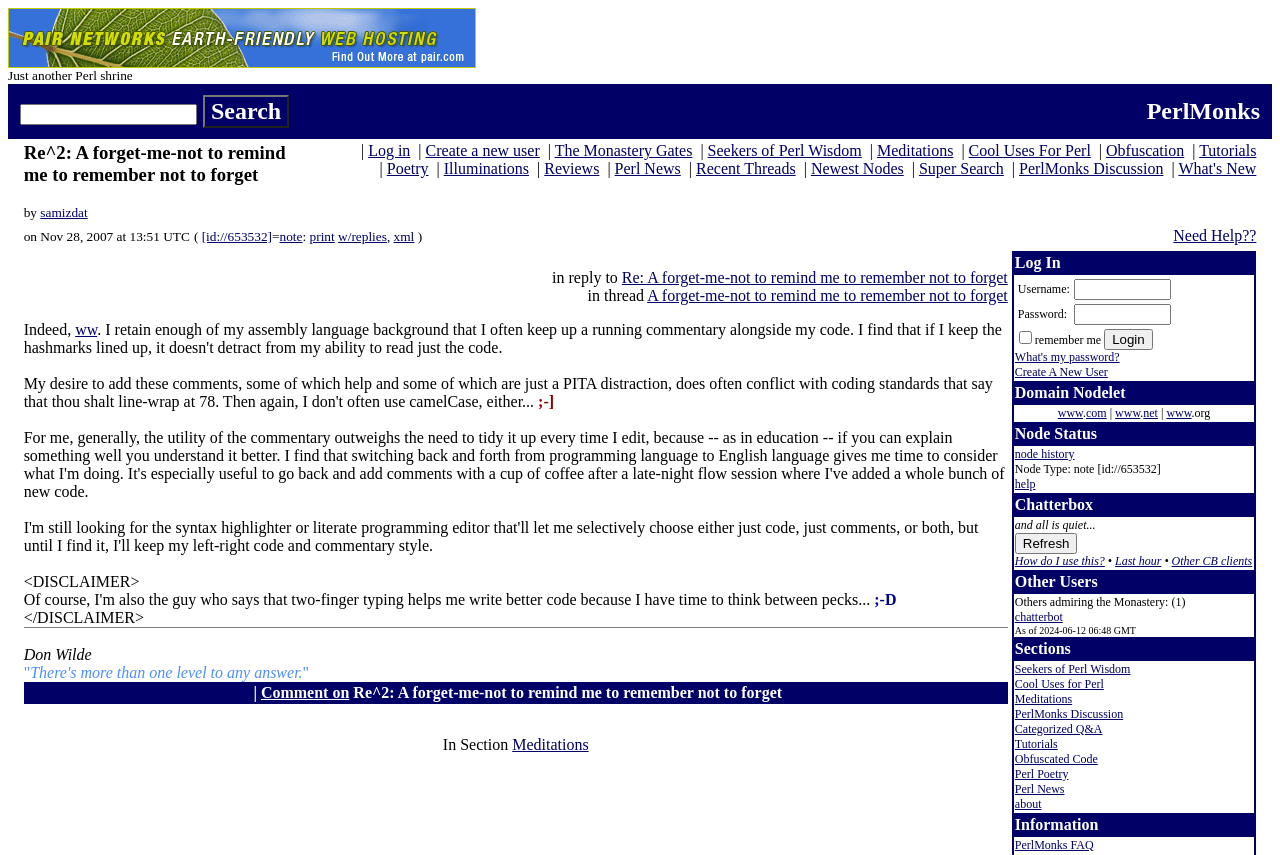Provide a short answer using a single word or phrase for the following question: 
What is the title of the post by samizdat?

Re^2: A forget-me-not to remind me to remember not to forget